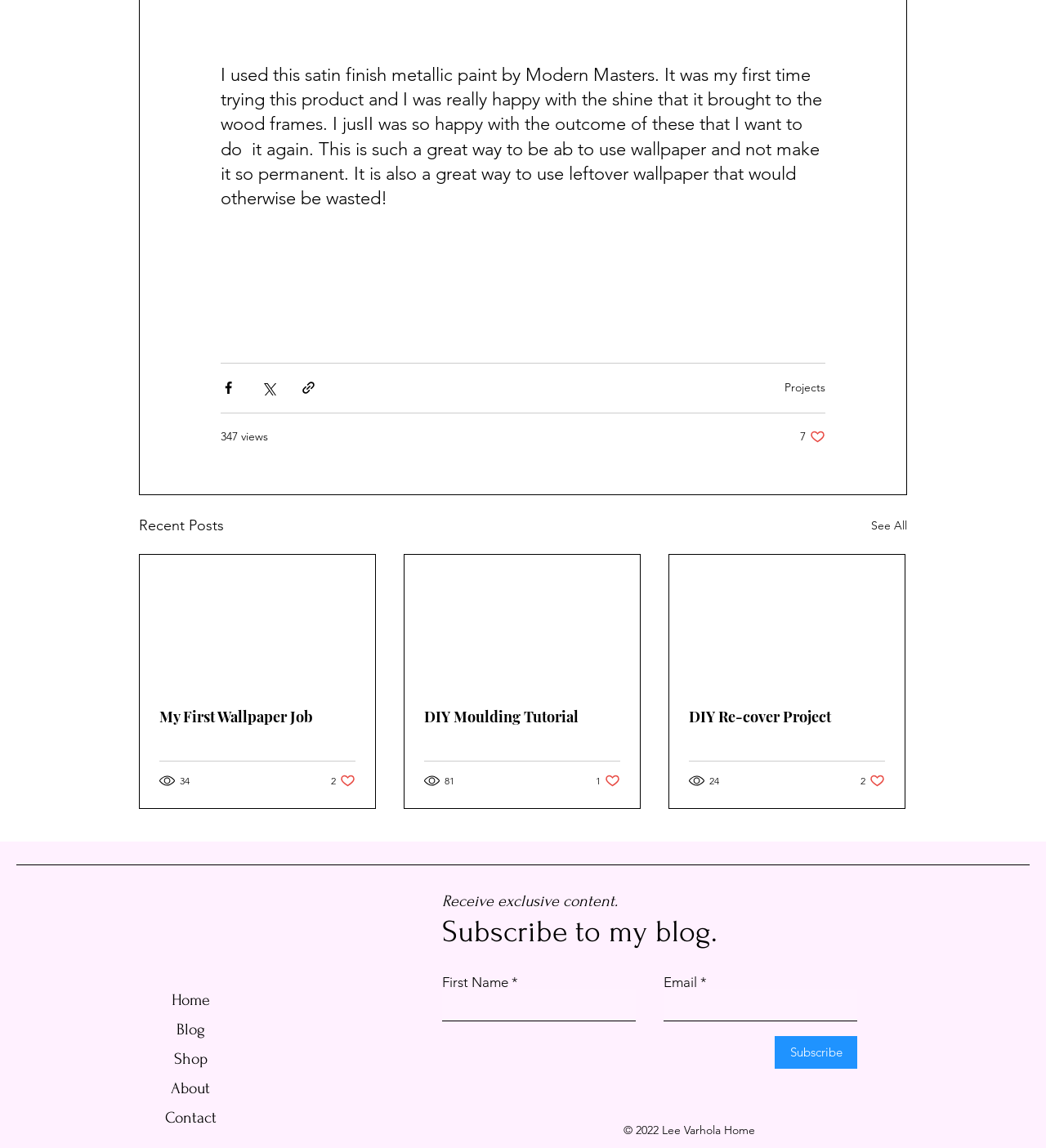What is the purpose of the 'Subscribe to my blog' section?
Based on the content of the image, thoroughly explain and answer the question.

The 'Subscribe to my blog' section is intended to allow users to receive exclusive content, as stated in the heading 'Receive exclusive content'.